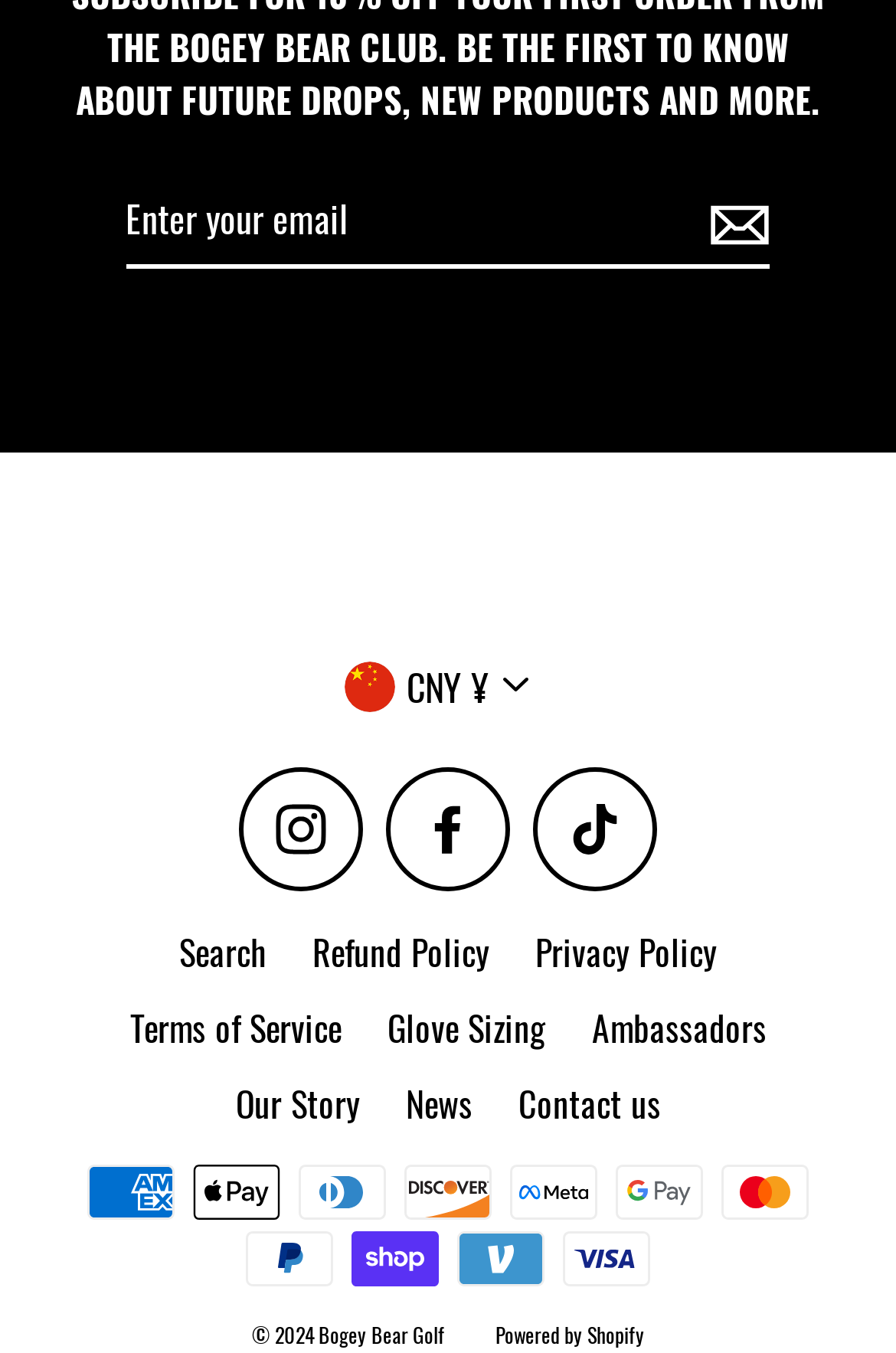How many social media links are available?
Could you give a comprehensive explanation in response to this question?

There are three social media links available on the webpage, which are 'Instagram', 'Facebook', and 'TikTok', located at the middle of the webpage.